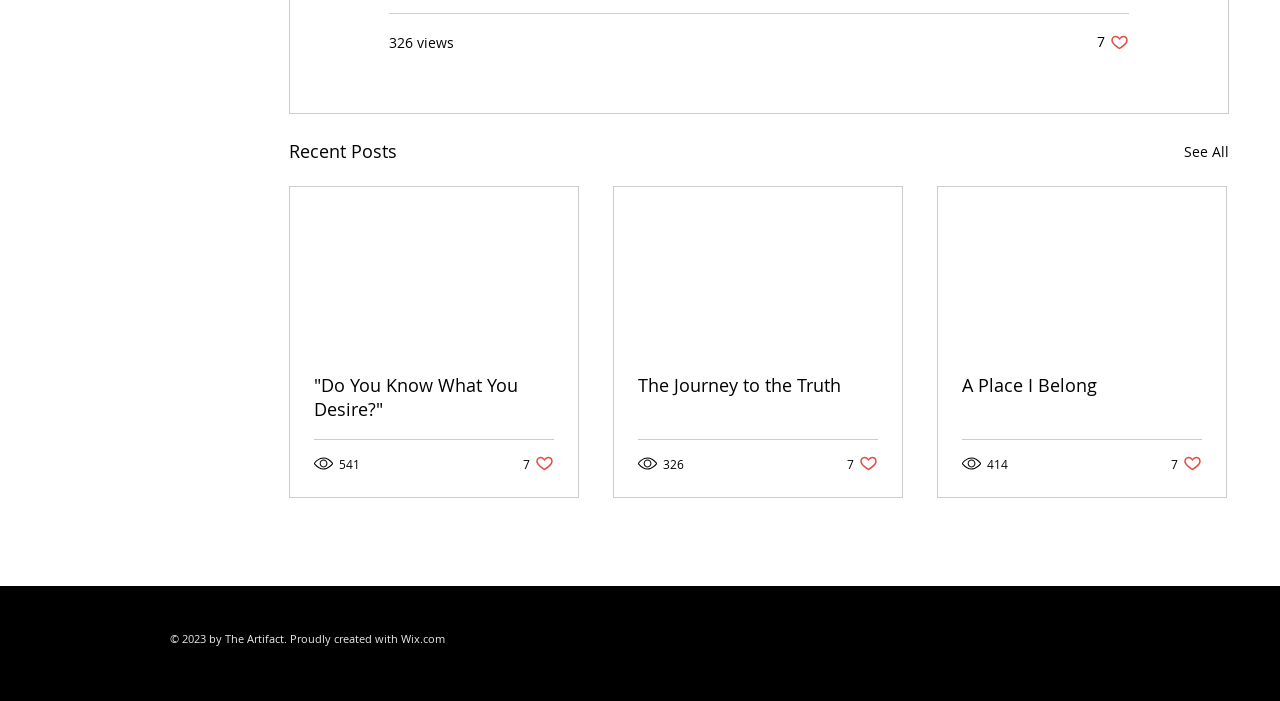What is the text of the second link in the first post? Observe the screenshot and provide a one-word or short phrase answer.

Do You Know What You Desire?